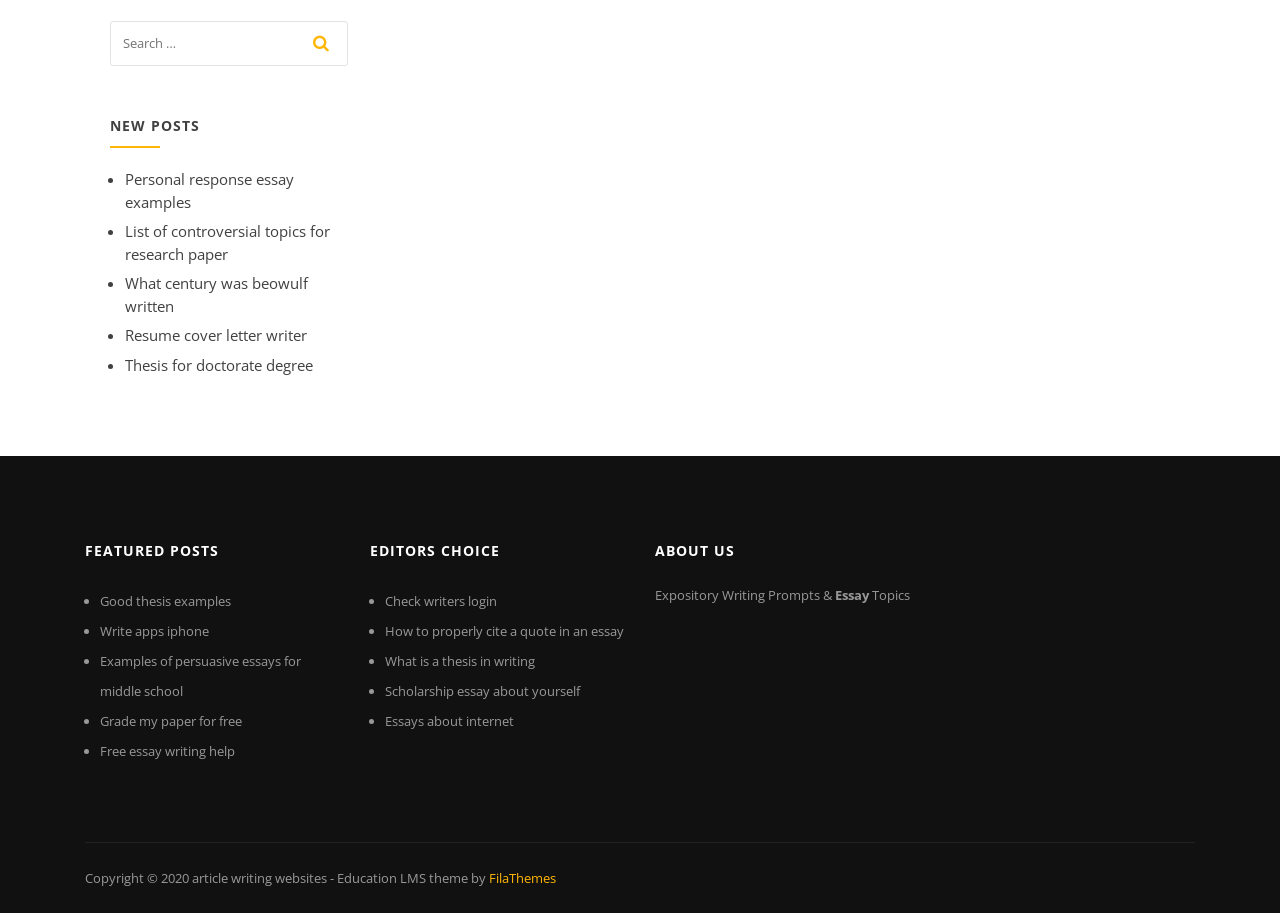How many sections are there on the webpage?
From the details in the image, provide a complete and detailed answer to the question.

There are 4 main sections on the webpage, namely 'NEW POSTS', 'FEATURED POSTS', 'EDITORS CHOICE', and 'ABOUT US', each indicated by a heading element.